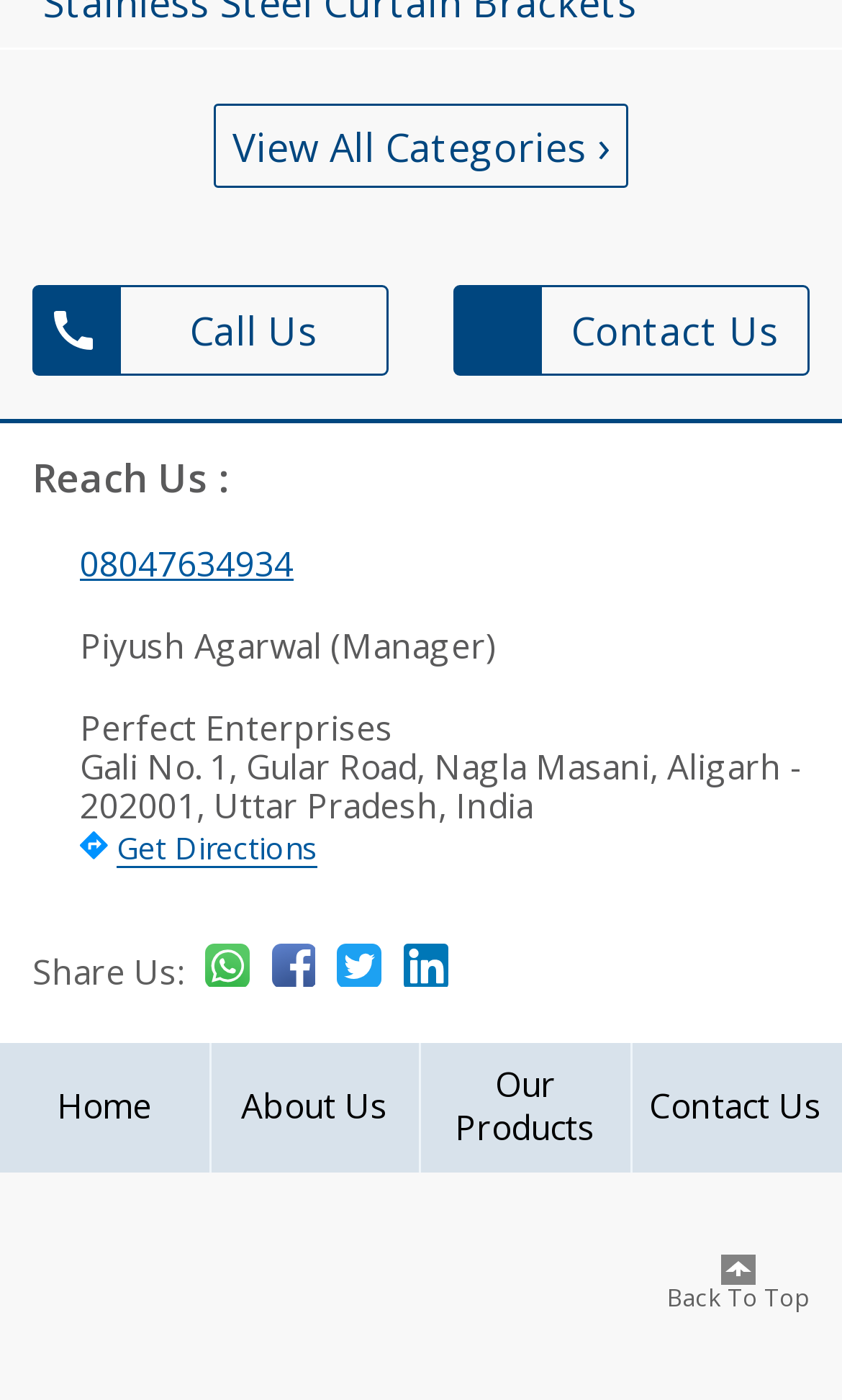Identify the bounding box coordinates of the clickable region to carry out the given instruction: "Contact us".

[0.538, 0.204, 0.962, 0.269]